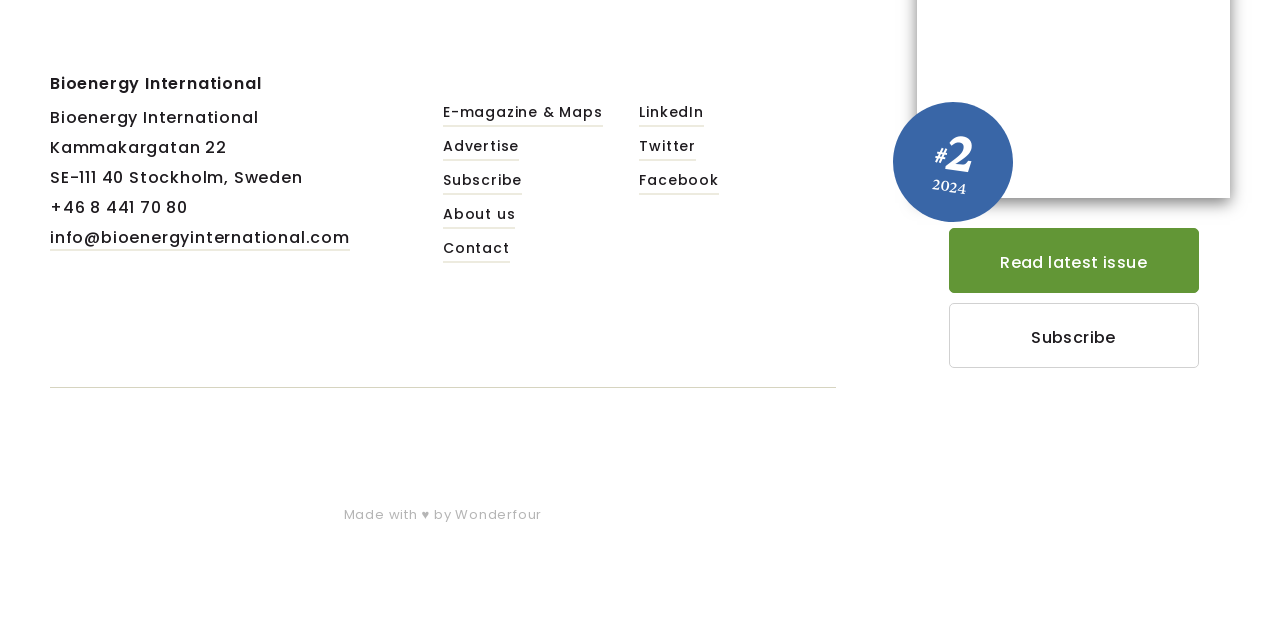How many social media links are there?
Based on the image, respond with a single word or phrase.

3